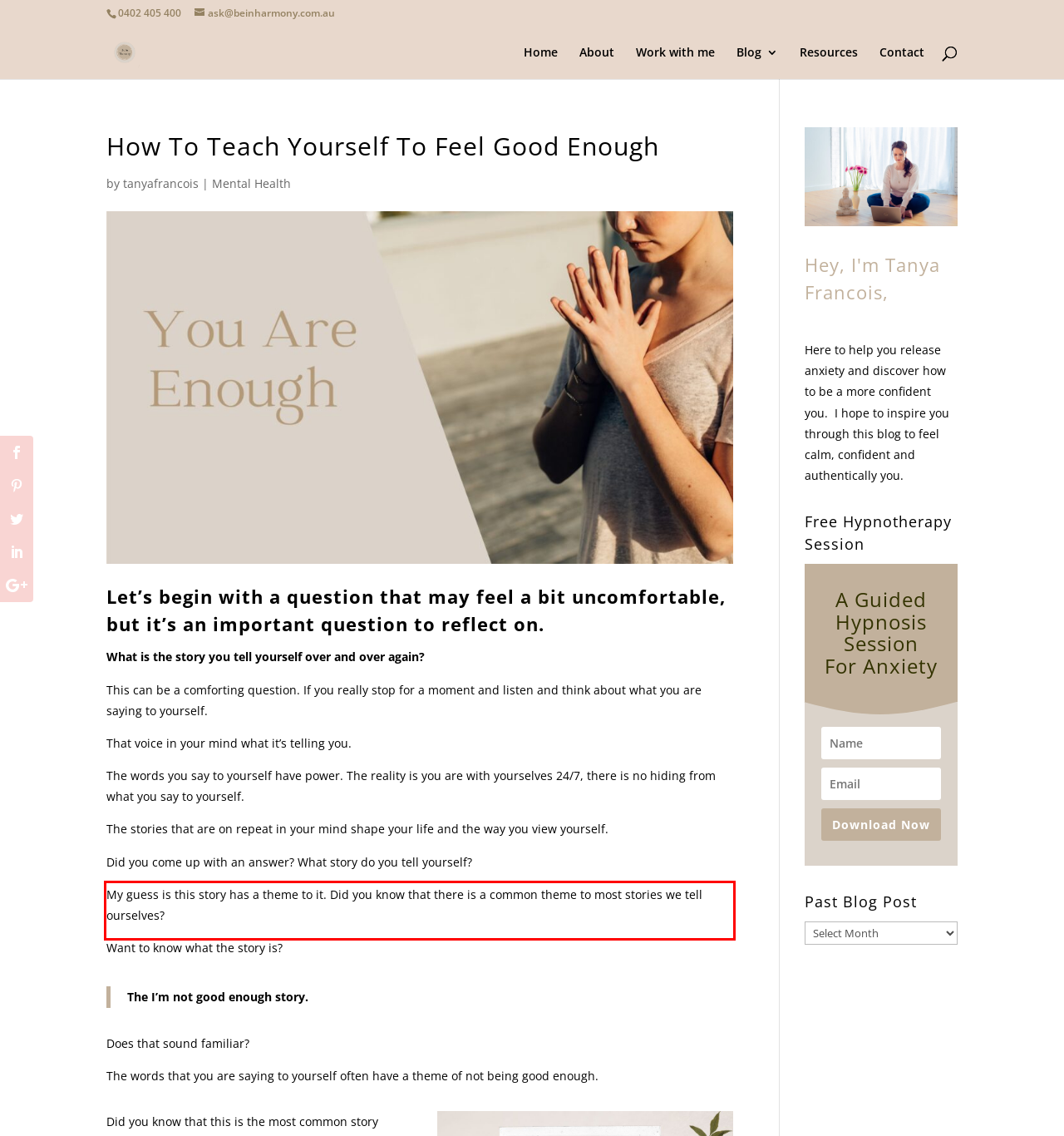From the provided screenshot, extract the text content that is enclosed within the red bounding box.

My guess is this story has a theme to it. Did you know that there is a common theme to most stories we tell ourselves?